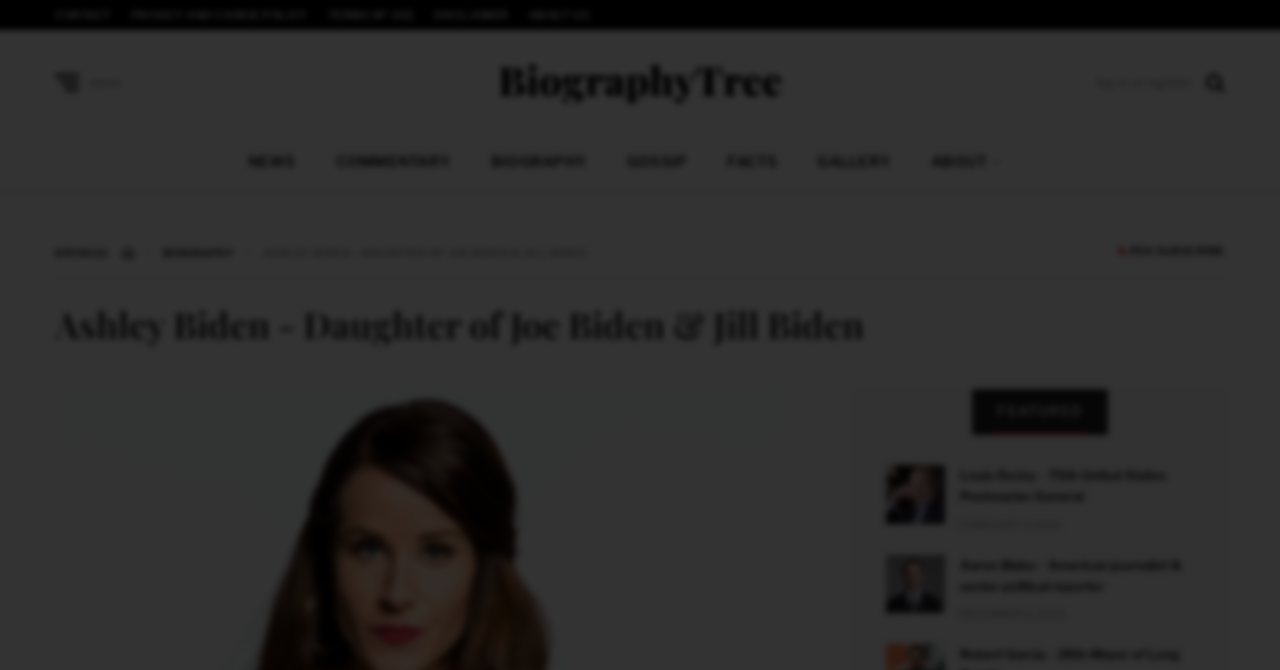Give the bounding box coordinates for the element described by: "log in or register".

[0.856, 0.1, 0.93, 0.145]